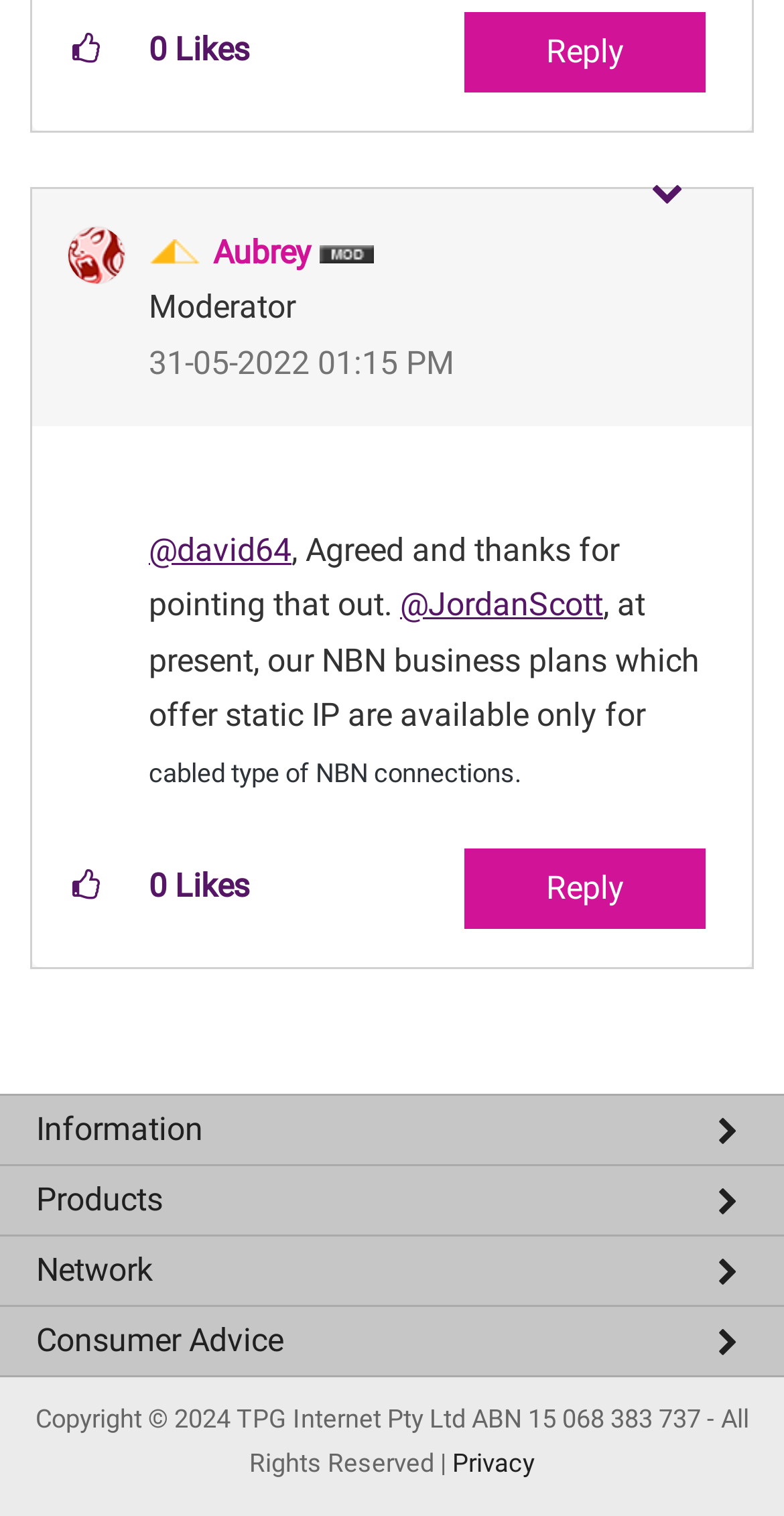Use a single word or phrase to answer this question: 
What type of NBN connections offer static IP?

cabled type